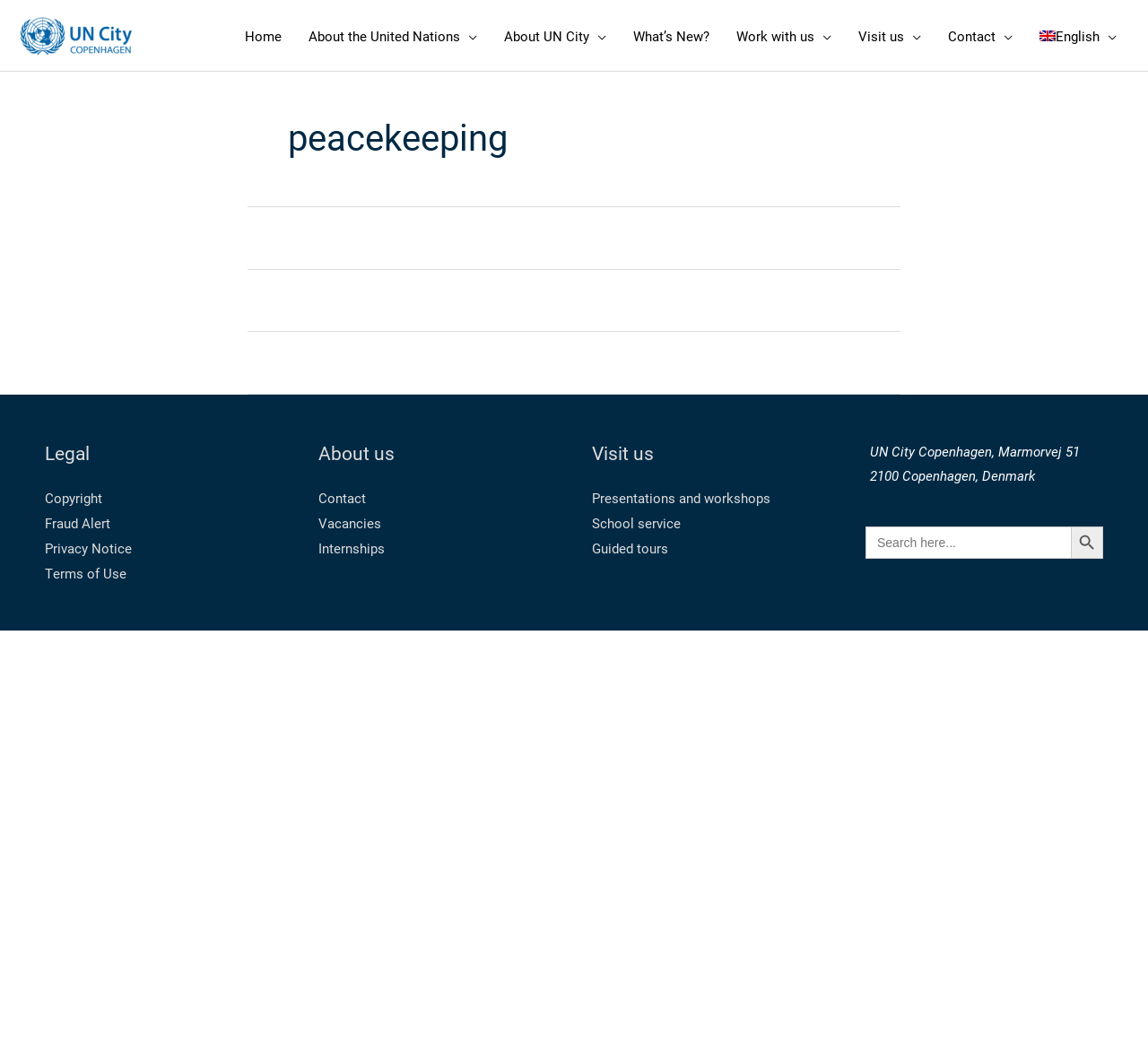Identify the coordinates of the bounding box for the element that must be clicked to accomplish the instruction: "Contact us".

[0.277, 0.468, 0.319, 0.485]